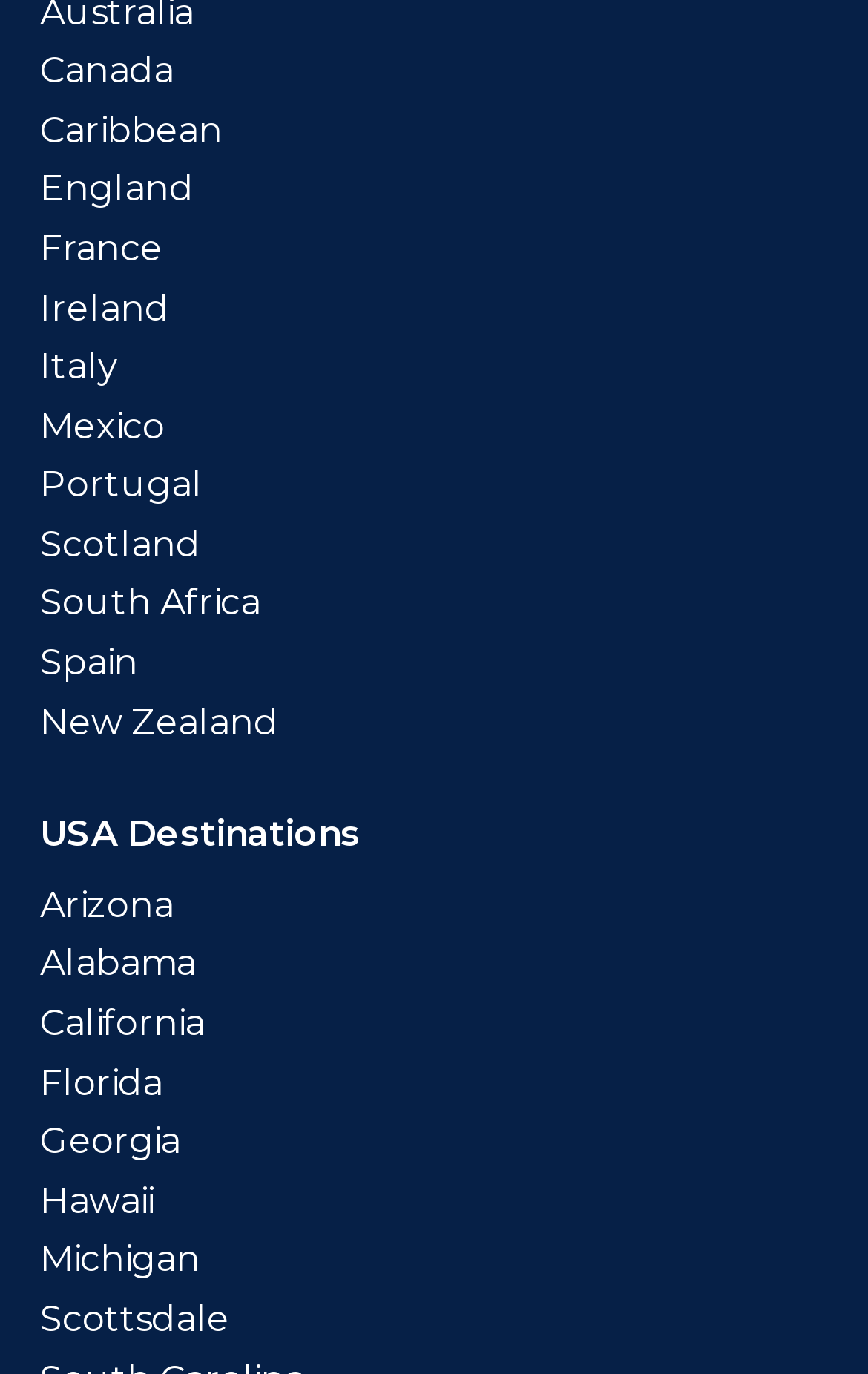Please locate the bounding box coordinates for the element that should be clicked to achieve the following instruction: "go to Arizona". Ensure the coordinates are given as four float numbers between 0 and 1, i.e., [left, top, right, bottom].

[0.046, 0.641, 0.2, 0.676]